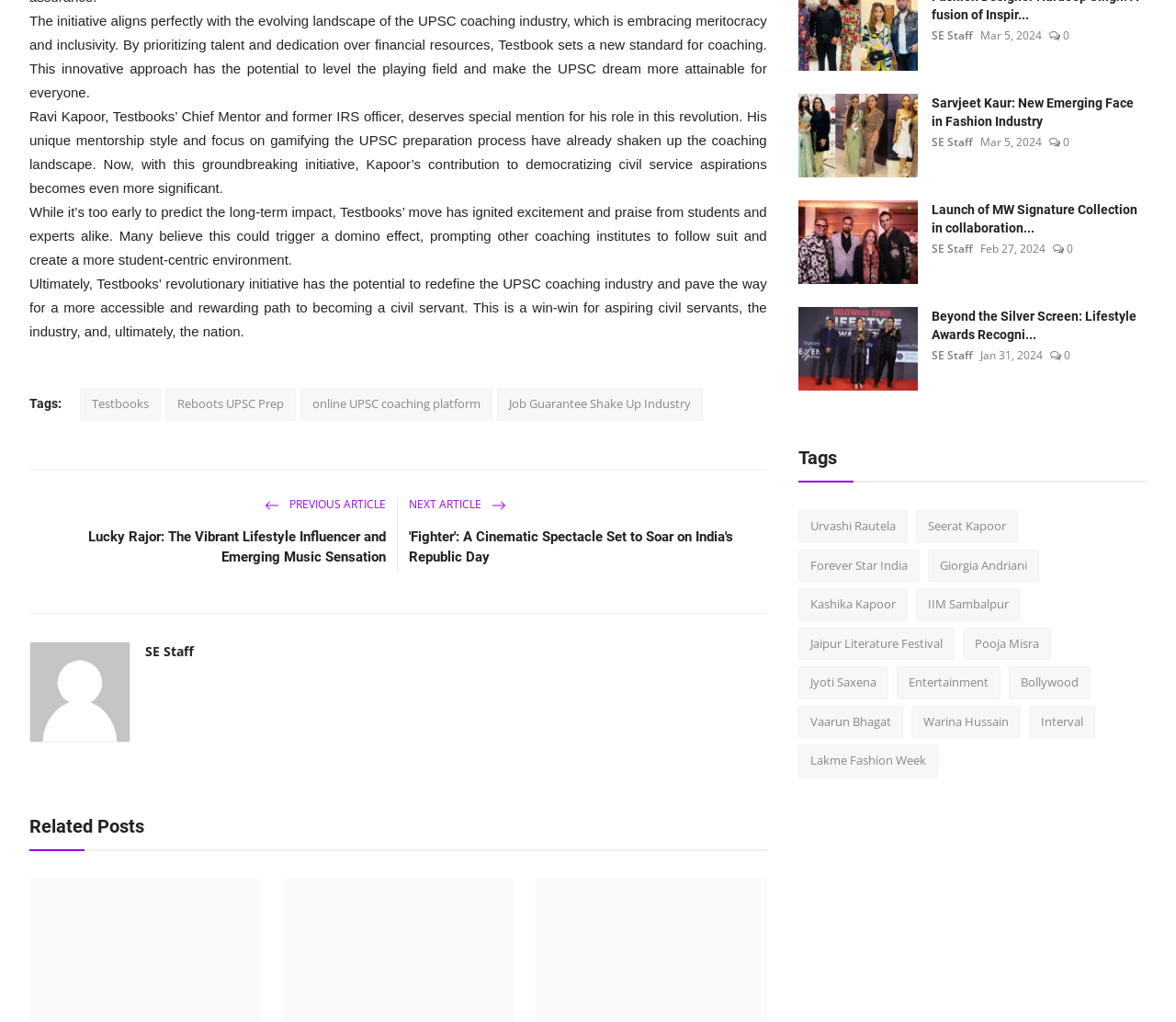Who is the Chief Mentor of Testbook?
Please answer the question with a detailed response using the information from the screenshot.

According to the text, Ravi Kapoor, a former IRS officer, is the Chief Mentor of Testbook and has played a significant role in the initiative to democratize civil service aspirations.